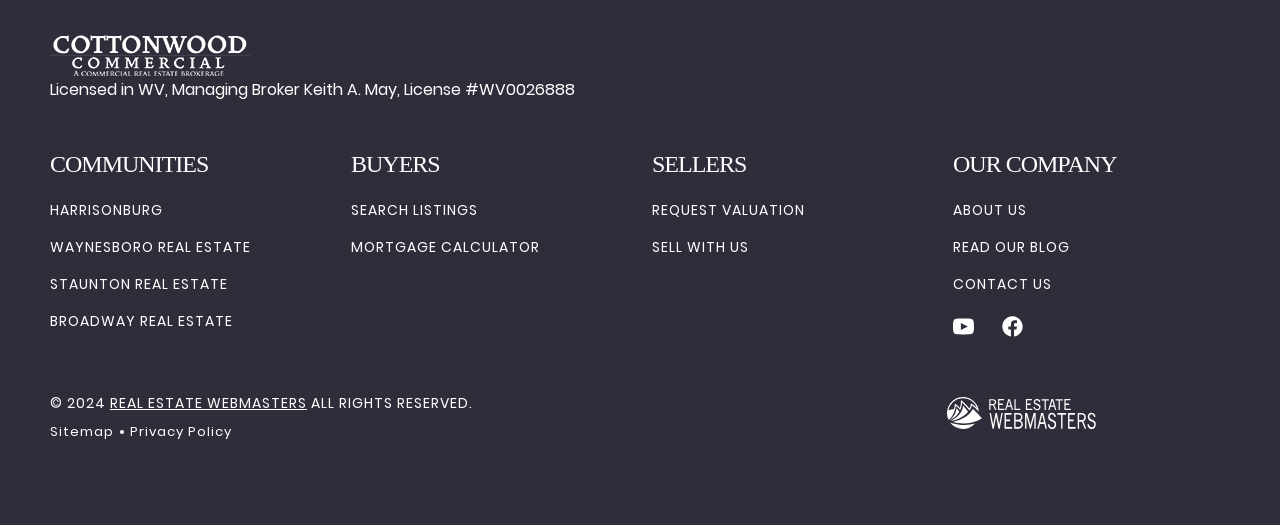Please specify the bounding box coordinates of the element that should be clicked to execute the given instruction: 'Search listings'. Ensure the coordinates are four float numbers between 0 and 1, expressed as [left, top, right, bottom].

[0.274, 0.38, 0.373, 0.42]